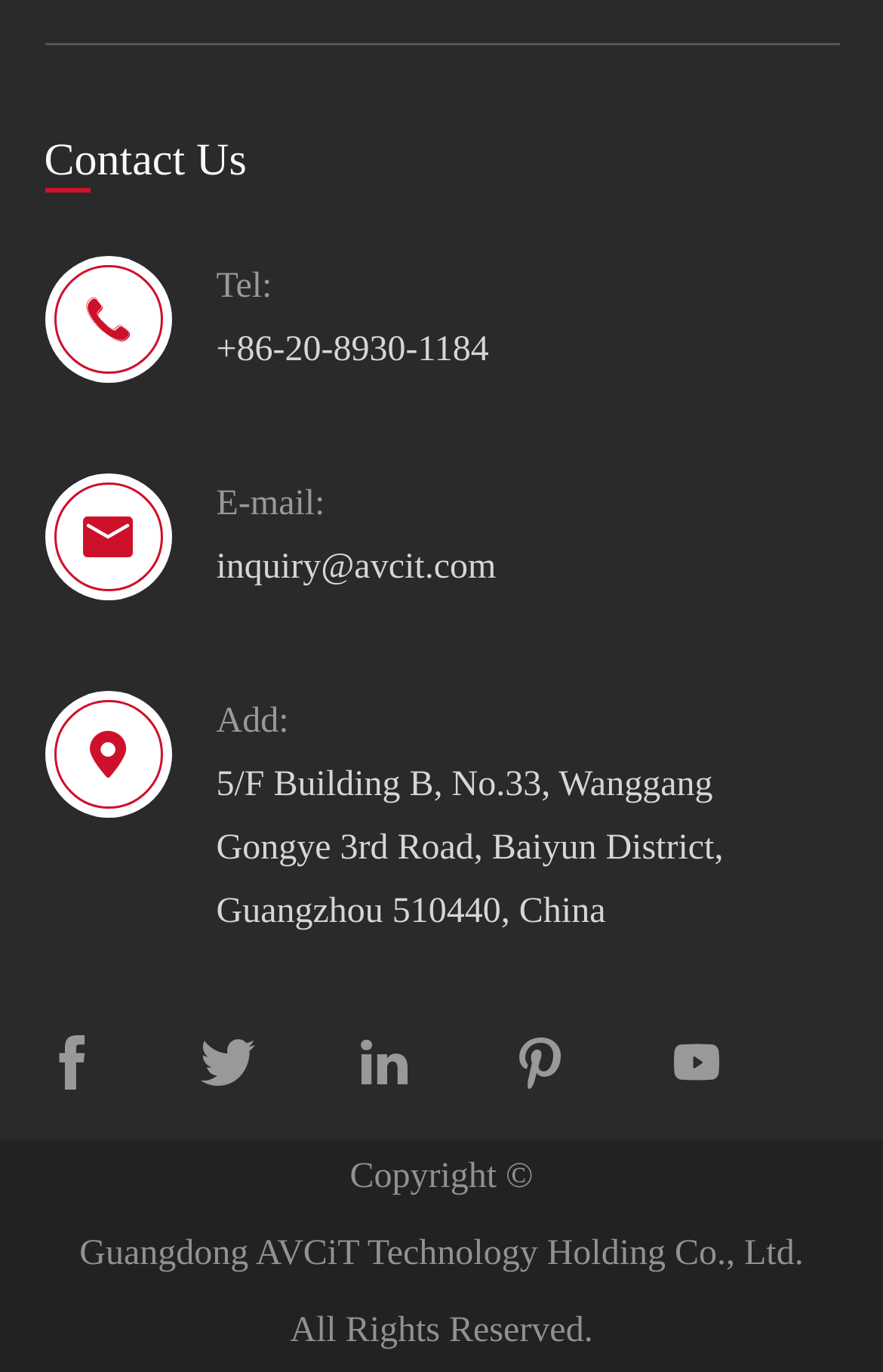What is the phone number to contact?
Please provide a detailed and thorough answer to the question.

I found the phone number by looking at the 'Tel:' label and the corresponding link next to it, which is '+86-20-8930-1184'.